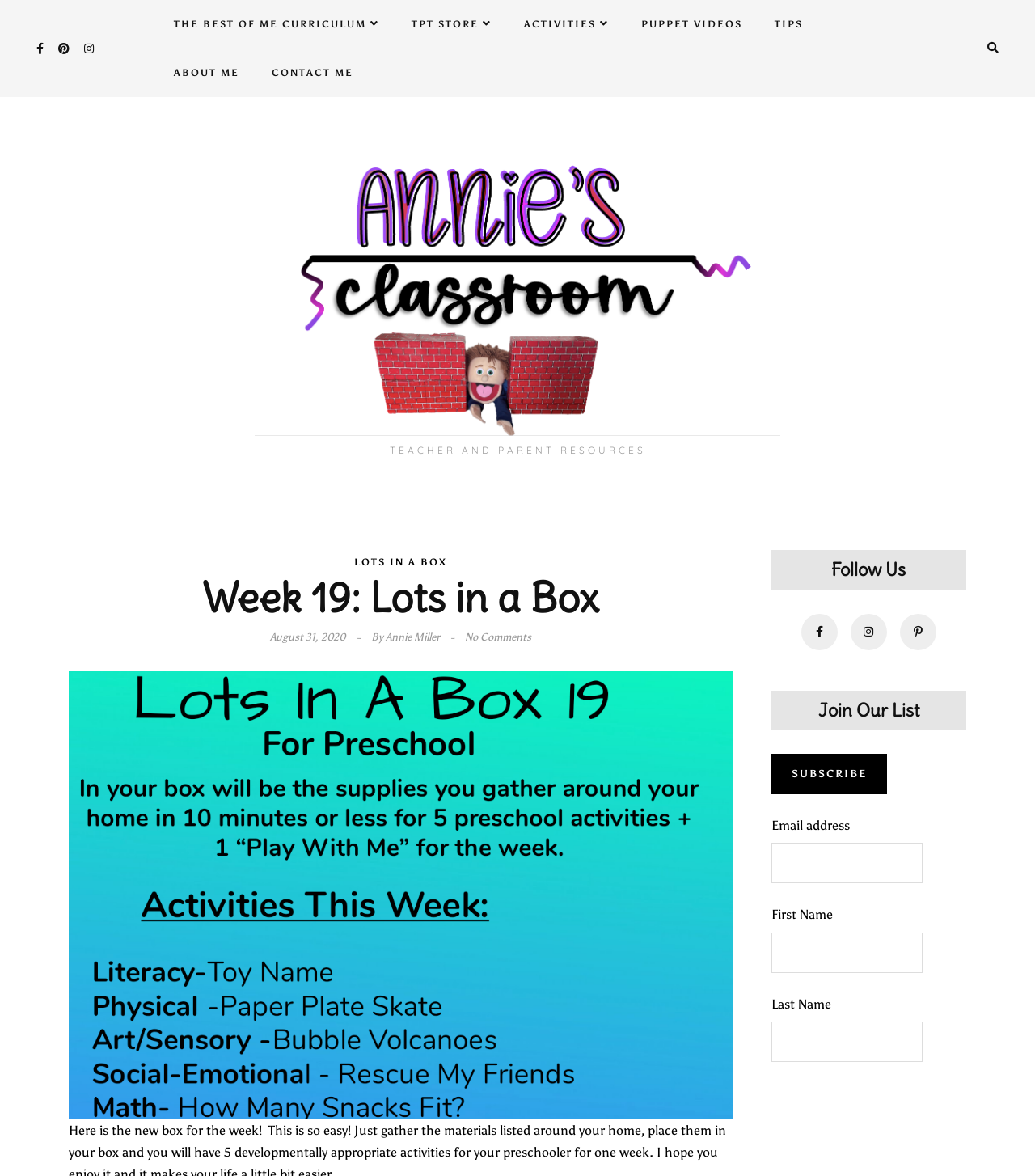Could you find the bounding box coordinates of the clickable area to complete this instruction: "View 'Week 19: Lots in a Box' image"?

[0.066, 0.571, 0.707, 0.952]